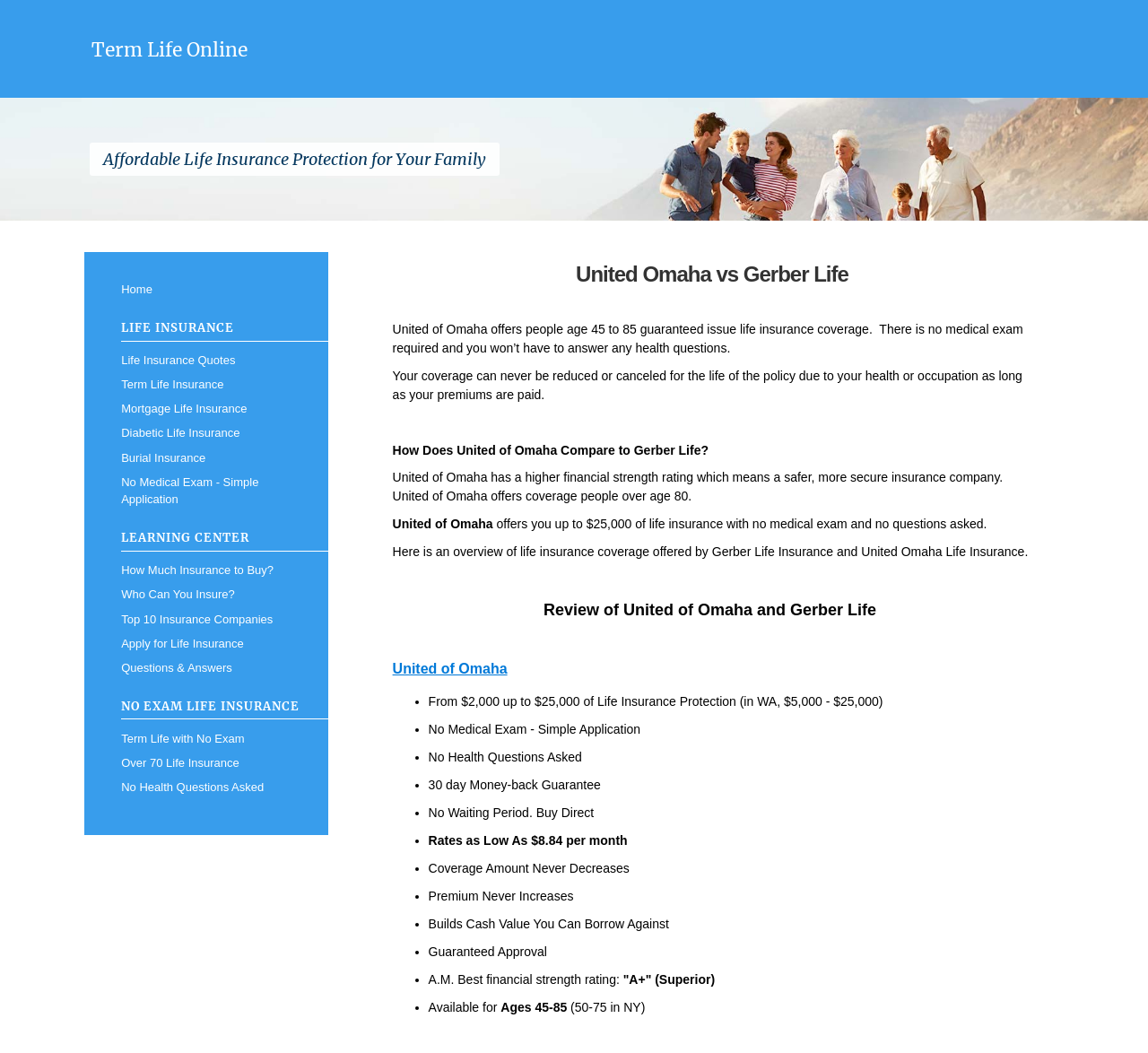Determine the bounding box coordinates of the element's region needed to click to follow the instruction: "Learn about Life Insurance Quotes". Provide these coordinates as four float numbers between 0 and 1, formatted as [left, top, right, bottom].

[0.106, 0.331, 0.254, 0.354]